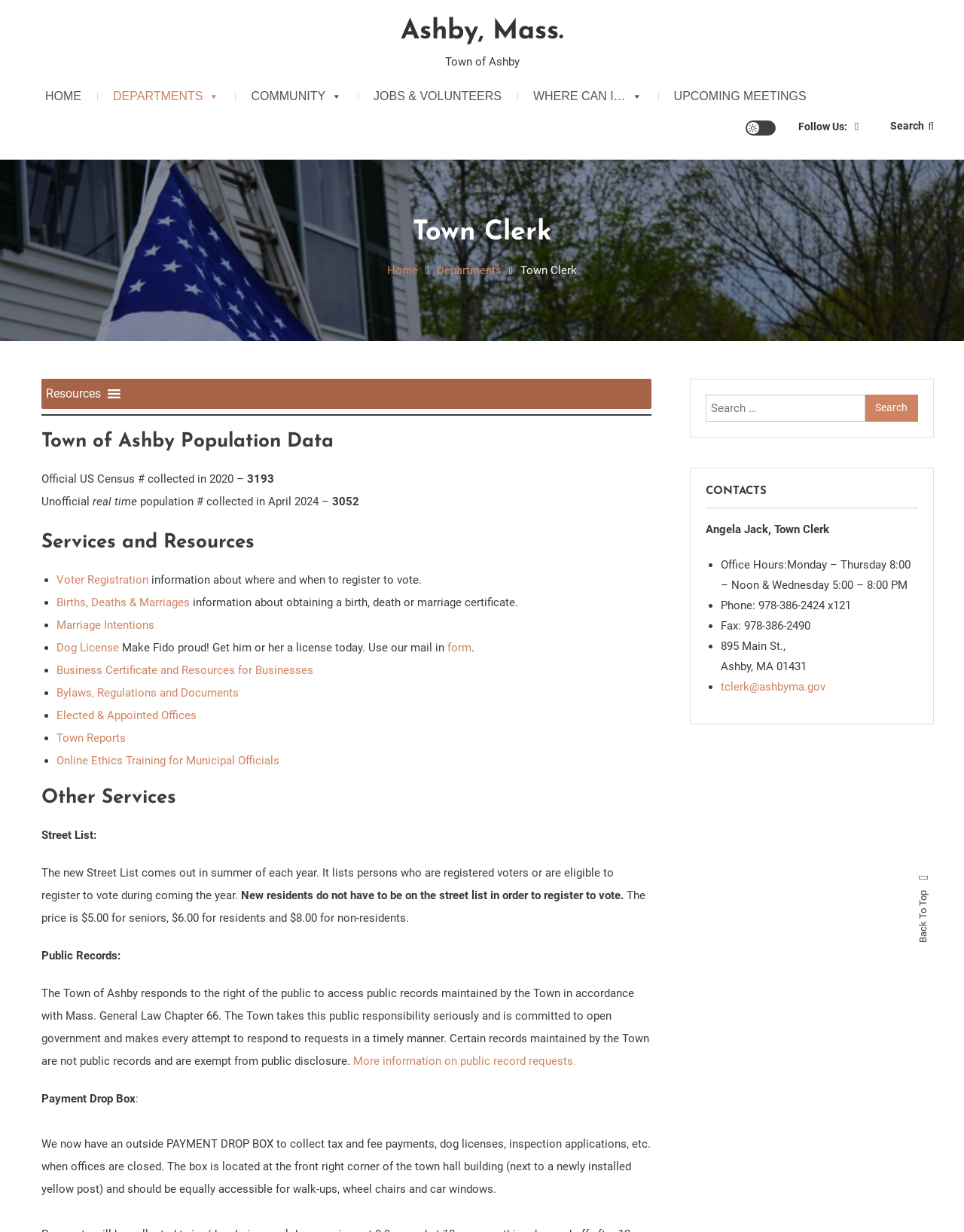Create a detailed description of the webpage's content and layout.

The webpage is about the Town Clerk of Ashby, Massachusetts. At the top, there is a navigation menu with links to "HOME", "DEPARTMENTS", "COMMUNITY", "JOBS & VOLUNTEERS", "WHERE CAN I…", and "UPCOMING MEETINGS". Below the navigation menu, there is a section with a "Follow Us" label, followed by social media links and a search bar.

The main content of the page is divided into several sections. The first section is about the Town Clerk, with a heading "Town Clerk" and a breadcrumb navigation showing the current location. Below this, there is a section titled "Resources" with a button that expands to show more resources.

The next section is titled "Town of Ashby Population Data" and displays the official US Census population data collected in 2020 and unofficial real-time population data collected in April 2024.

Following this, there is a section titled "Services and Resources" that lists various services and resources provided by the Town Clerk, including voter registration, birth and death certificates, marriage intentions, dog licenses, and business certificates. Each service is listed with a brief description and a link to more information.

The next section is titled "Other Services" and provides information about the Street List, which is a list of registered voters and eligible voters that is published annually. It also mentions public records and provides a link to more information on public record requests.

Finally, there is a section titled "CONTACTS" that provides contact information for the Town Clerk, including office hours, phone number, and fax number.